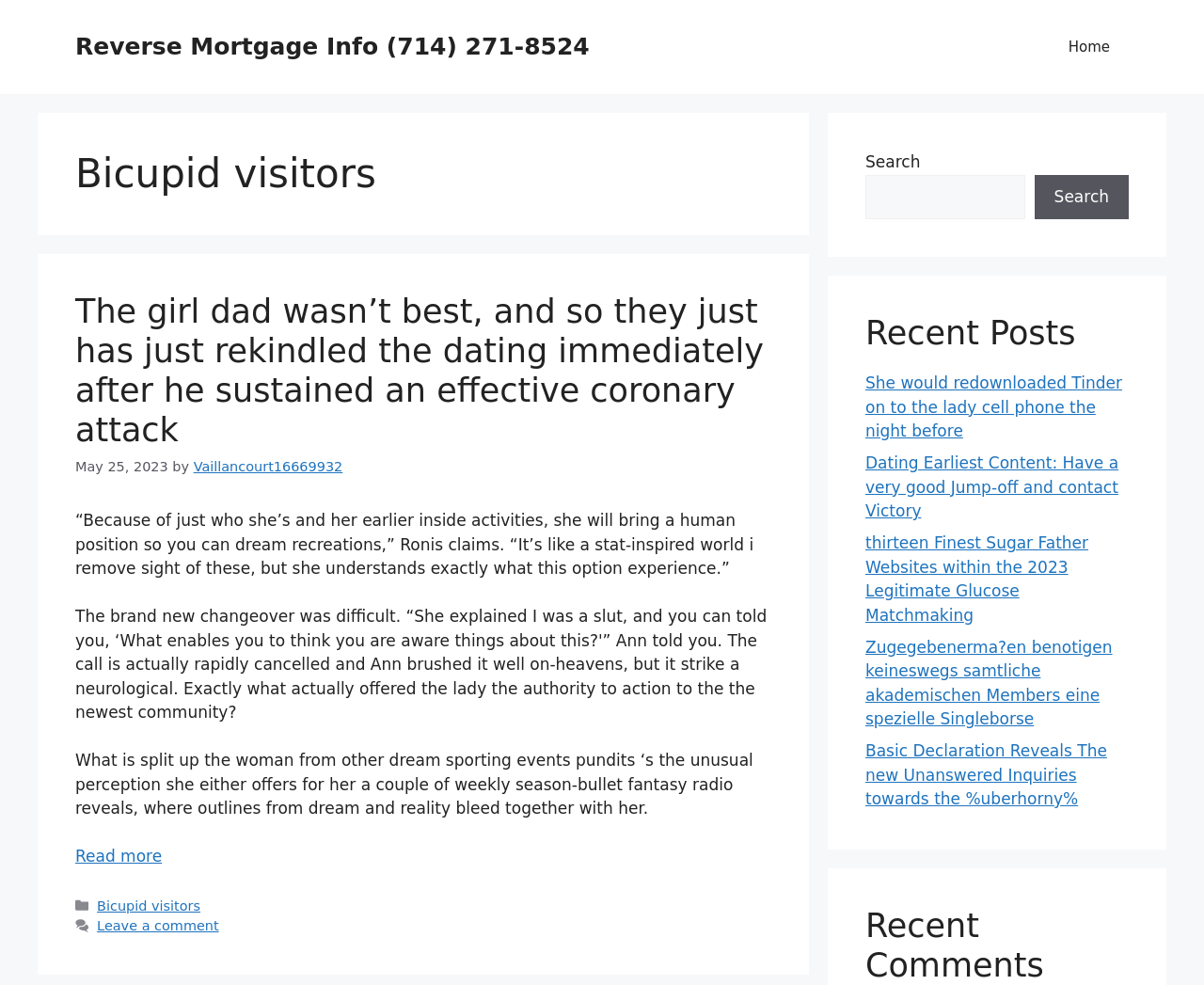Create an elaborate caption for the webpage.

The webpage appears to be a blog or article page with a focus on a specific topic. At the top, there is a banner with a link to "Reverse Mortgage Info" and a phone number. Below the banner, there is a navigation menu with a link to "Home".

The main content area is divided into two sections. On the left, there is a header with the title "Bicupid visitors" and an article with a heading that reads "The girl dad wasn’t best, and so they just has just rekindled the dating immediately after he sustained an effective coronary attack". The article has a link to read more, and there is a timestamp indicating that it was posted on May 25, 2023. The article text describes a person's experience with fantasy sports and their unique perspective.

On the right side, there is a complementary section with a search bar and a heading that reads "Recent Posts". Below the search bar, there are several links to recent posts, including "She would redownloaded Tinder on to the lady cell phone the night before", "Dating Earliest Content: Have a very good Jump-off and contact Victory", and others.

At the bottom of the page, there is a footer section with links to categories and a comment section. The footer also has a heading that reads "Recent Comments", but there are no comments listed.

Overall, the webpage appears to be a blog or article page with a focus on personal stories and experiences, with a sidebar featuring recent posts and a search bar.